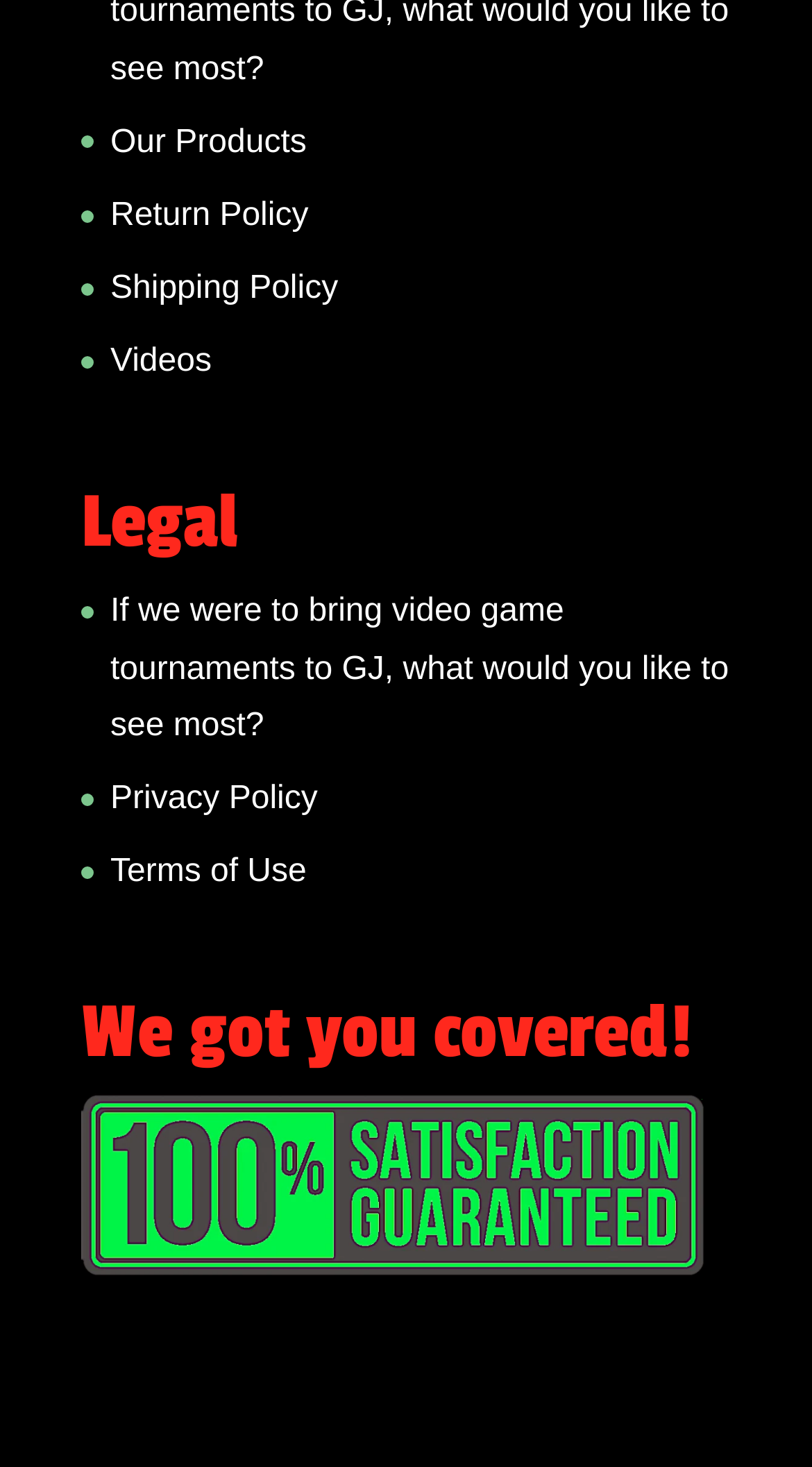How many headings are there on the webpage?
Refer to the image and provide a one-word or short phrase answer.

2